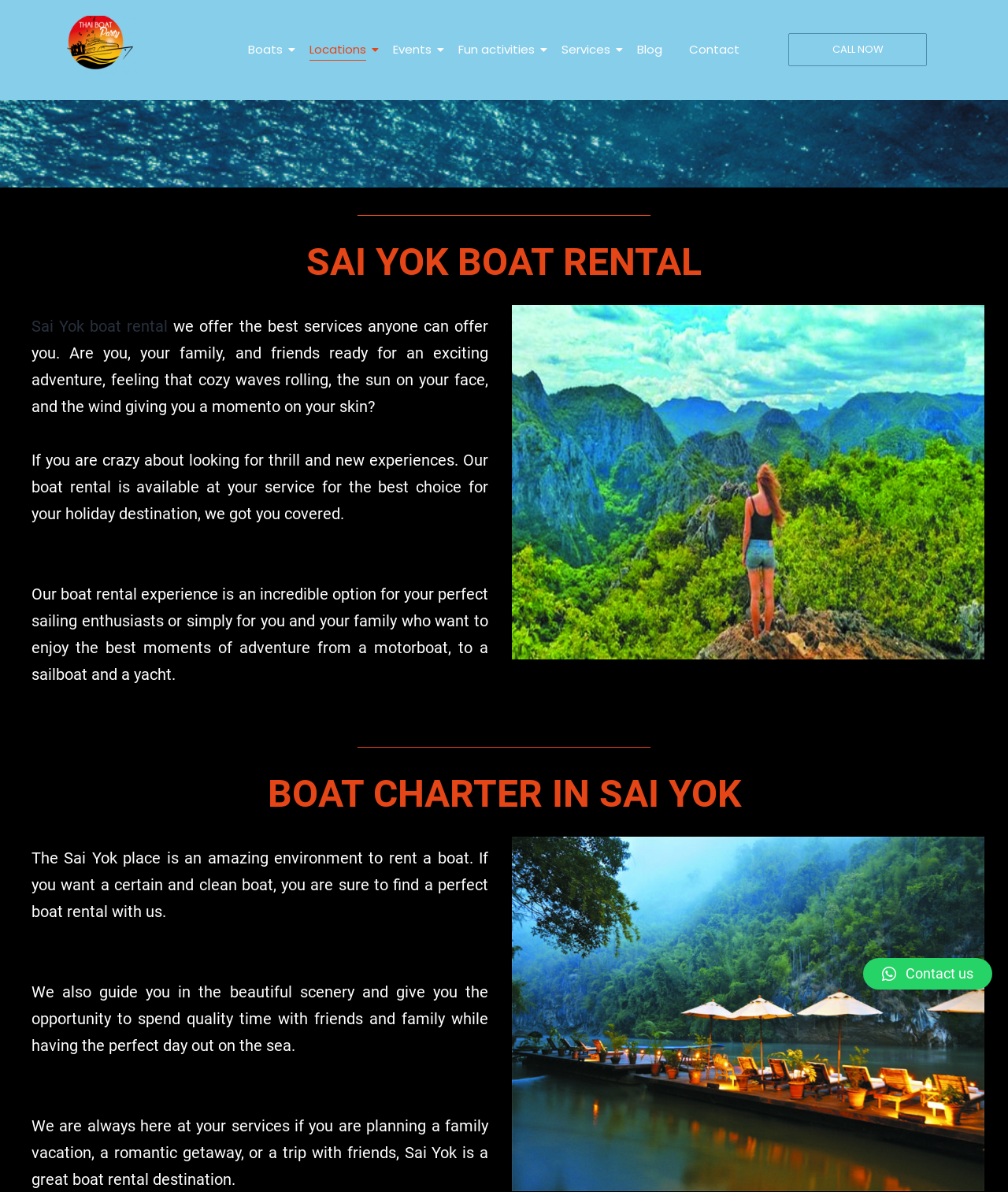What is the location of the boat rental service?
Using the information from the image, answer the question thoroughly.

The website repeatedly mentions 'Sai Yok' as the location of the boat rental service, and also provides information about the environment and scenery of Sai Yok as a great destination for boat rental.